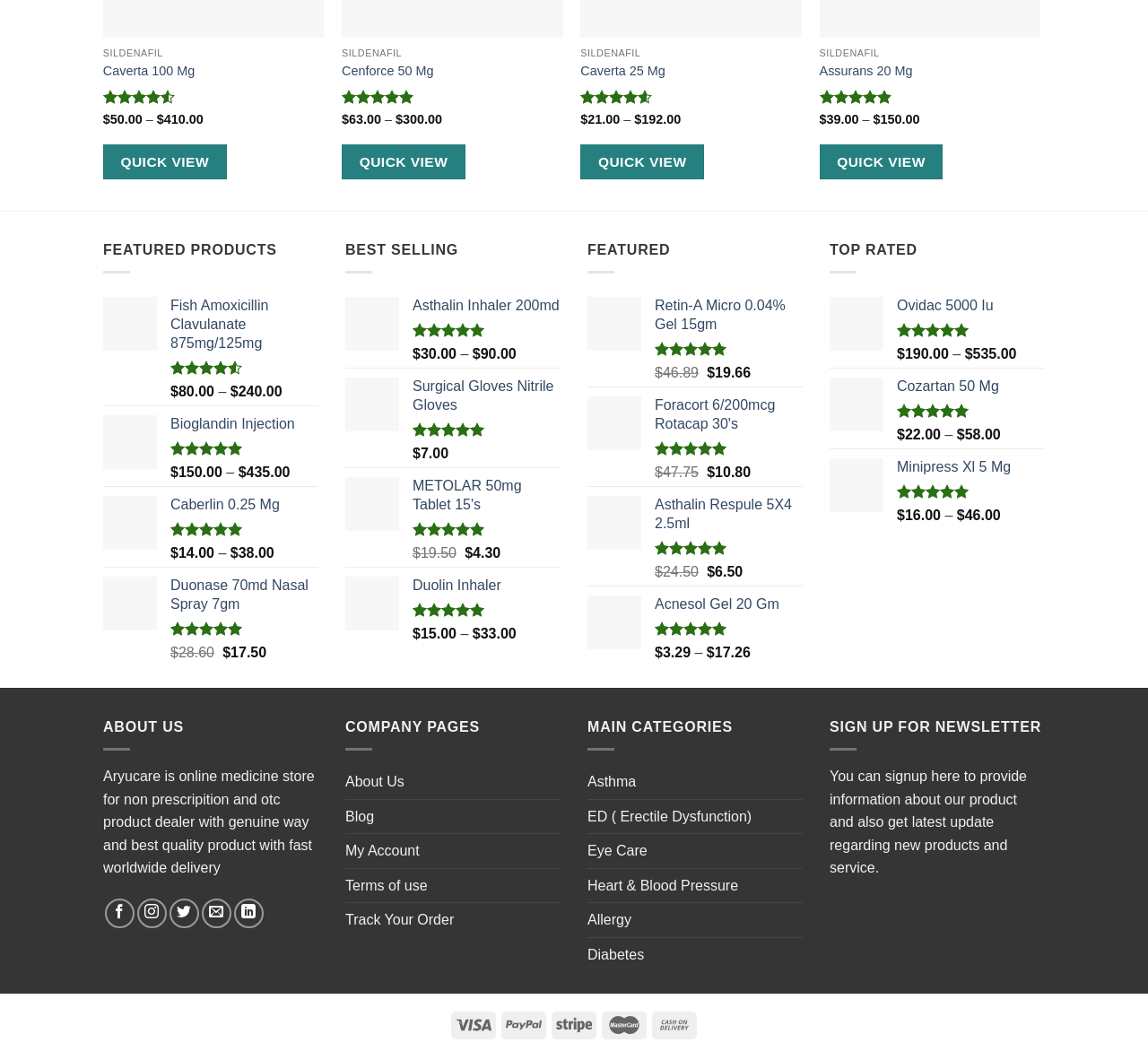Find the bounding box coordinates of the area that needs to be clicked in order to achieve the following instruction: "Quick view of SILDENAFIL". The coordinates should be specified as four float numbers between 0 and 1, i.e., [left, top, right, bottom].

[0.09, 0.036, 0.282, 0.065]